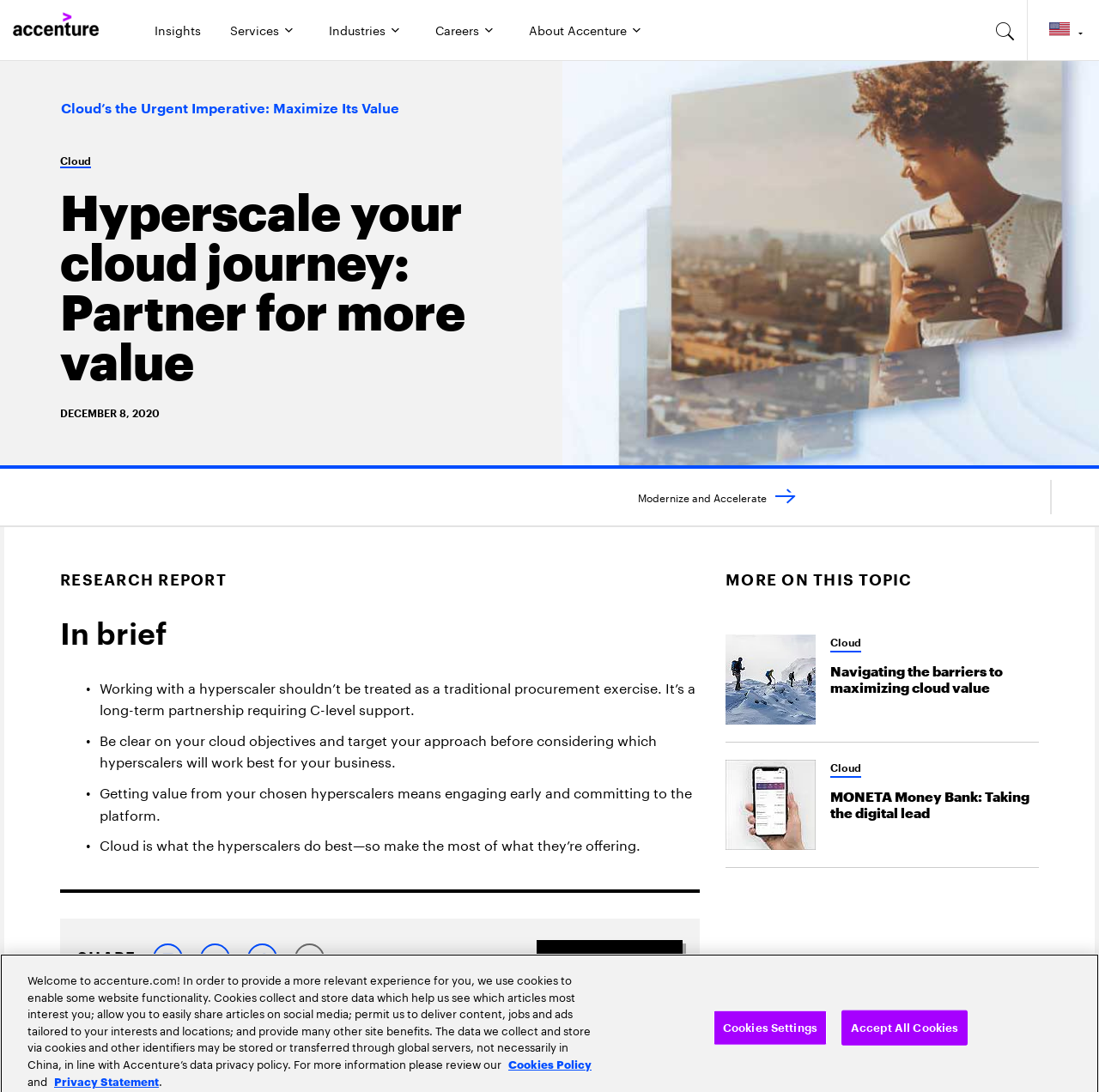Reply to the question below using a single word or brief phrase:
What is the topic of the article mentioned in the section 'MORE ON THIS TOPIC'?

Cloud